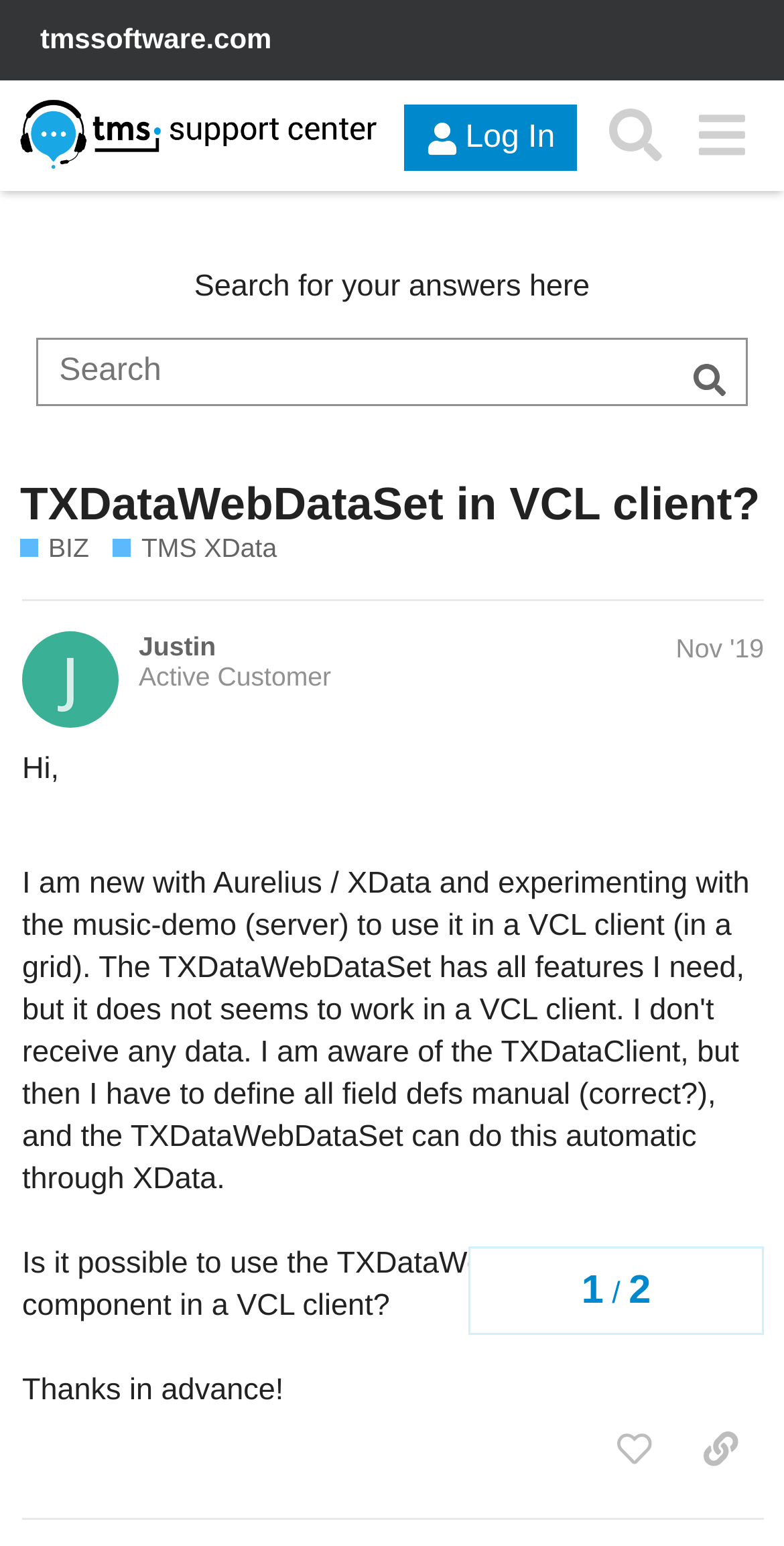Please specify the bounding box coordinates of the area that should be clicked to accomplish the following instruction: "Visit the TMS XData page". The coordinates should consist of four float numbers between 0 and 1, i.e., [left, top, right, bottom].

[0.144, 0.344, 0.353, 0.367]